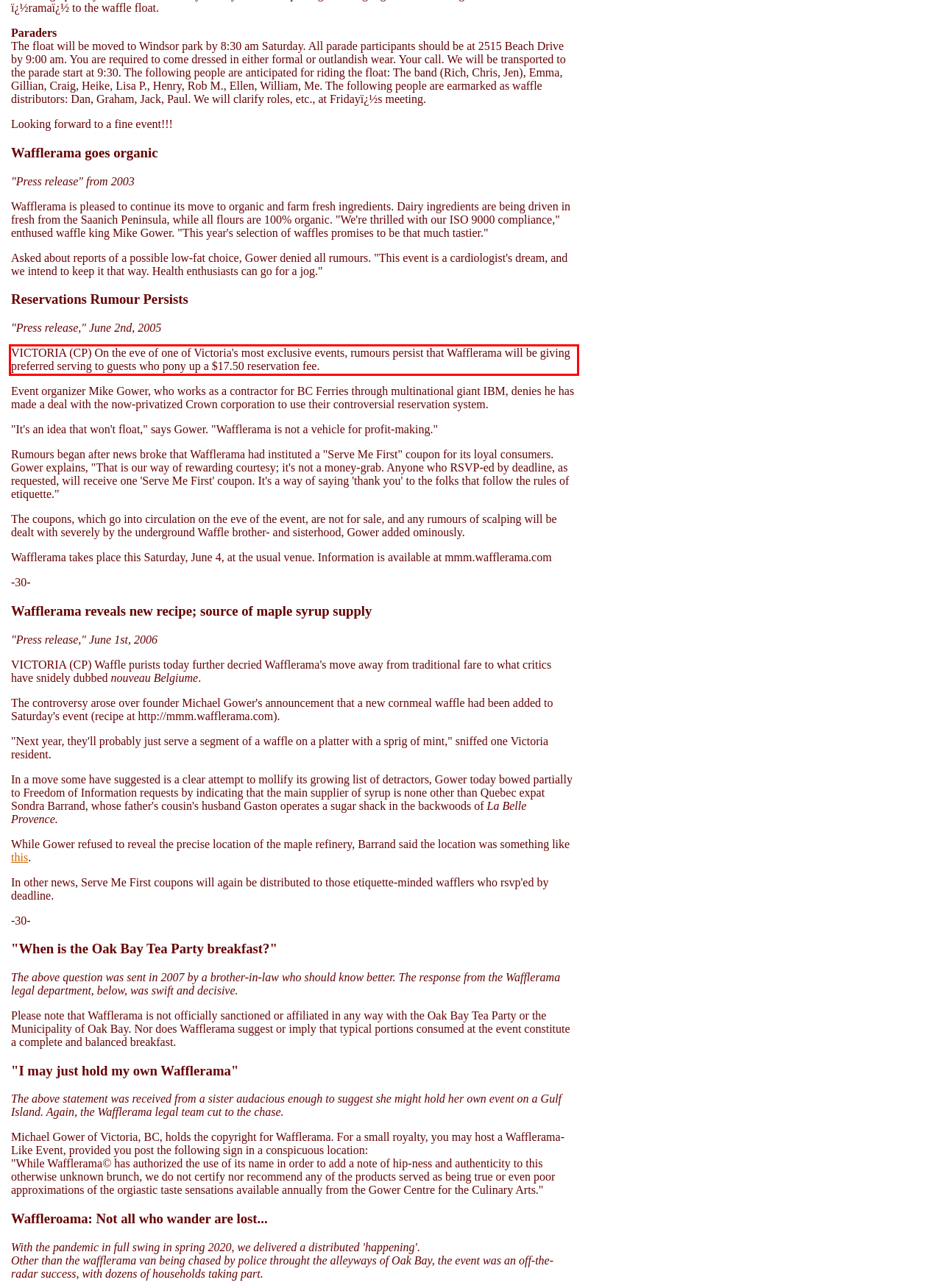Given a screenshot of a webpage, identify the red bounding box and perform OCR to recognize the text within that box.

VICTORIA (CP) On the eve of one of Victoria's most exclusive events, rumours persist that Wafflerama will be giving preferred serving to guests who pony up a $17.50 reservation fee.